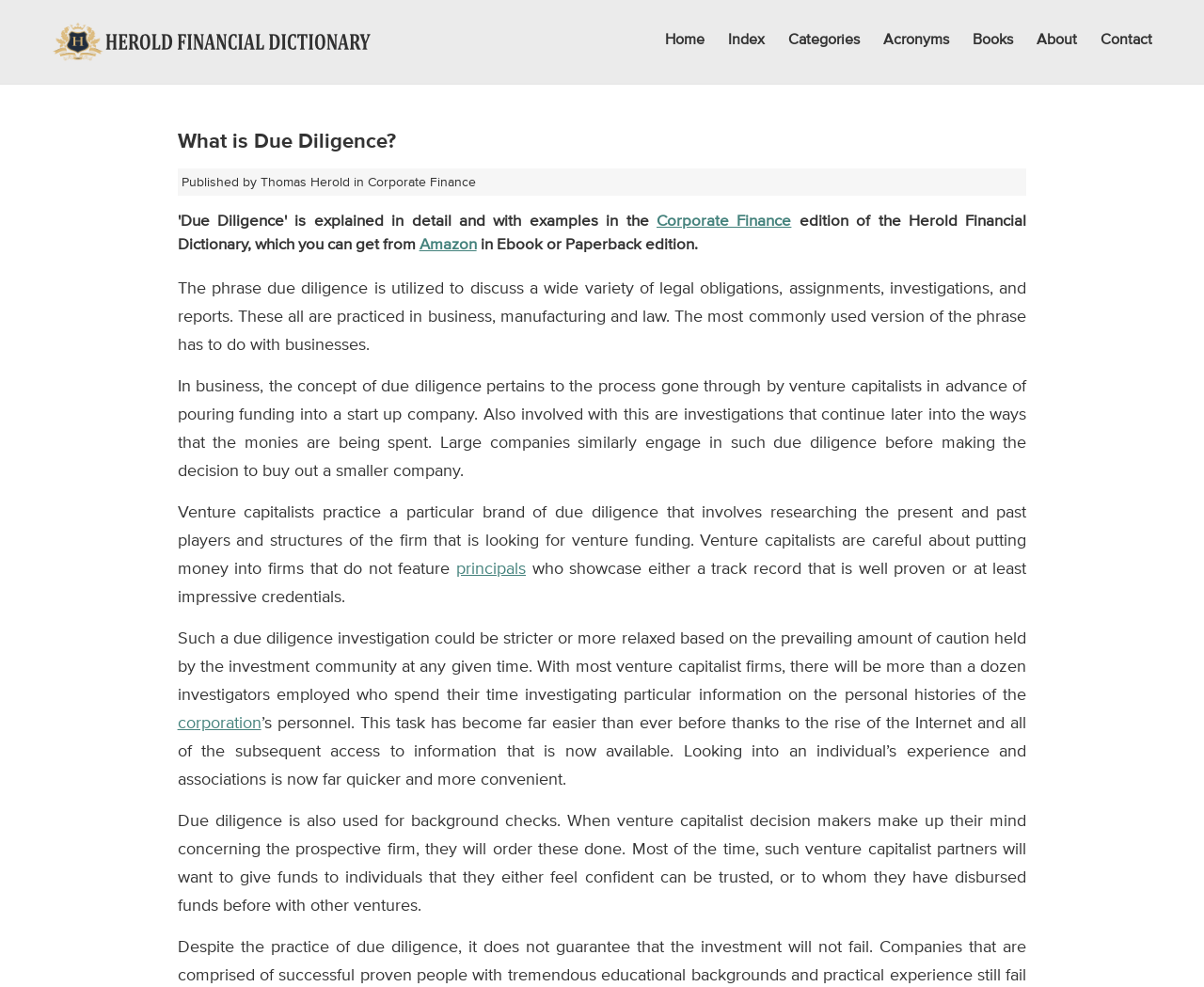Bounding box coordinates are specified in the format (top-left x, top-left y, bottom-right x, bottom-right y). All values are floating point numbers bounded between 0 and 1. Please provide the bounding box coordinate of the region this sentence describes: Corporate Finance

[0.305, 0.176, 0.395, 0.192]